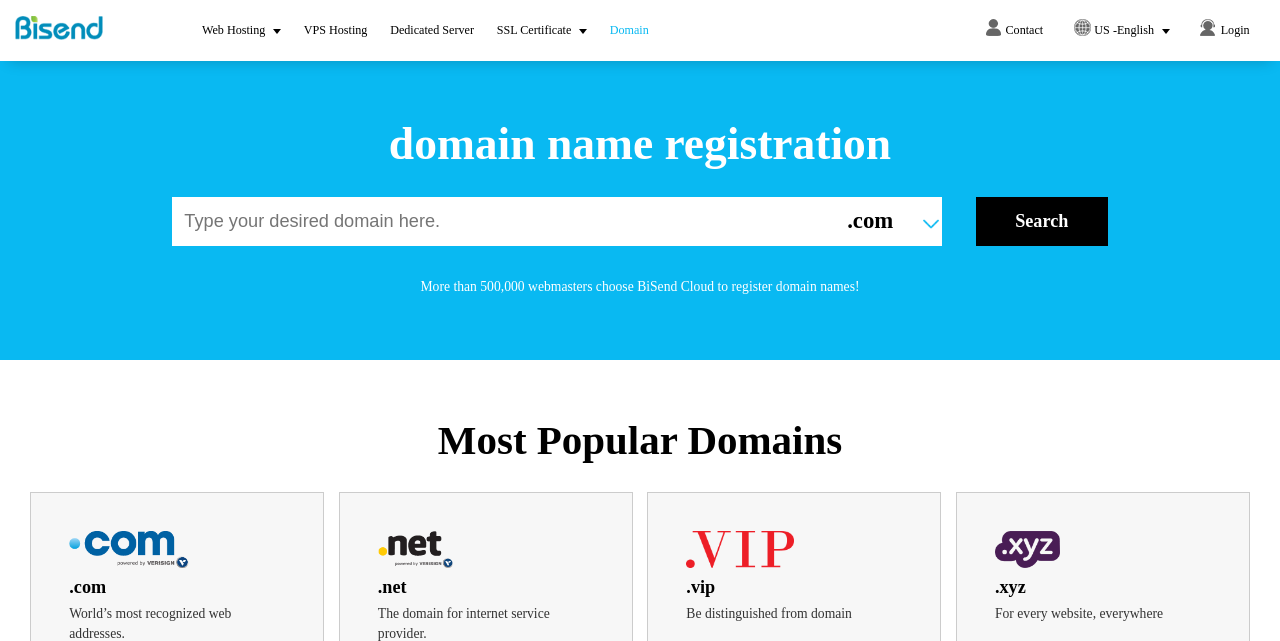Answer in one word or a short phrase: 
What is the primary purpose of this website?

Domain name registration